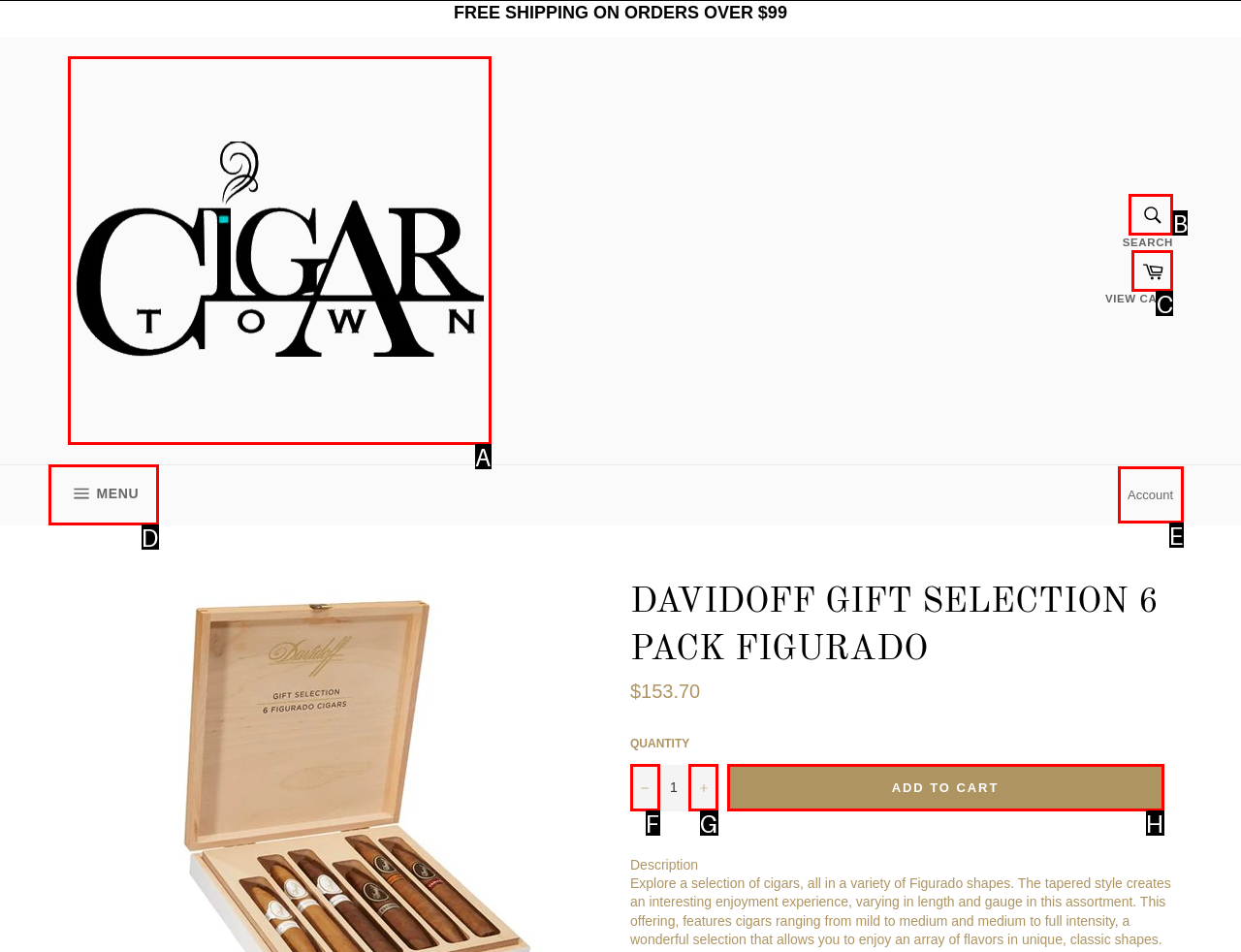Tell me which one HTML element best matches the description: Menu Site navigation
Answer with the option's letter from the given choices directly.

D